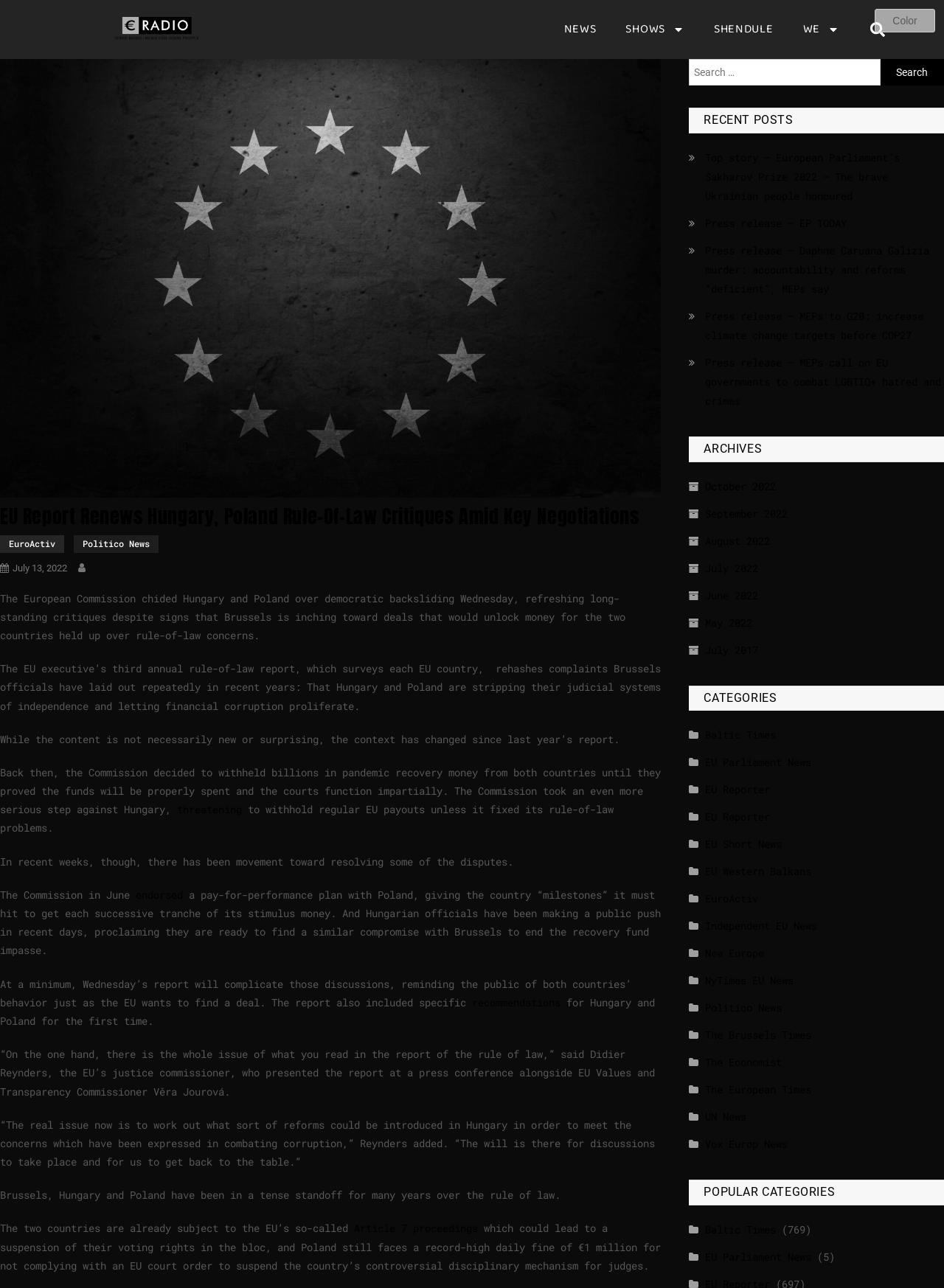Please determine the bounding box coordinates of the element to click in order to execute the following instruction: "Read recent post about European Parliament’s Sakharov Prize 2022". The coordinates should be four float numbers between 0 and 1, specified as [left, top, right, bottom].

[0.73, 0.115, 1.0, 0.16]